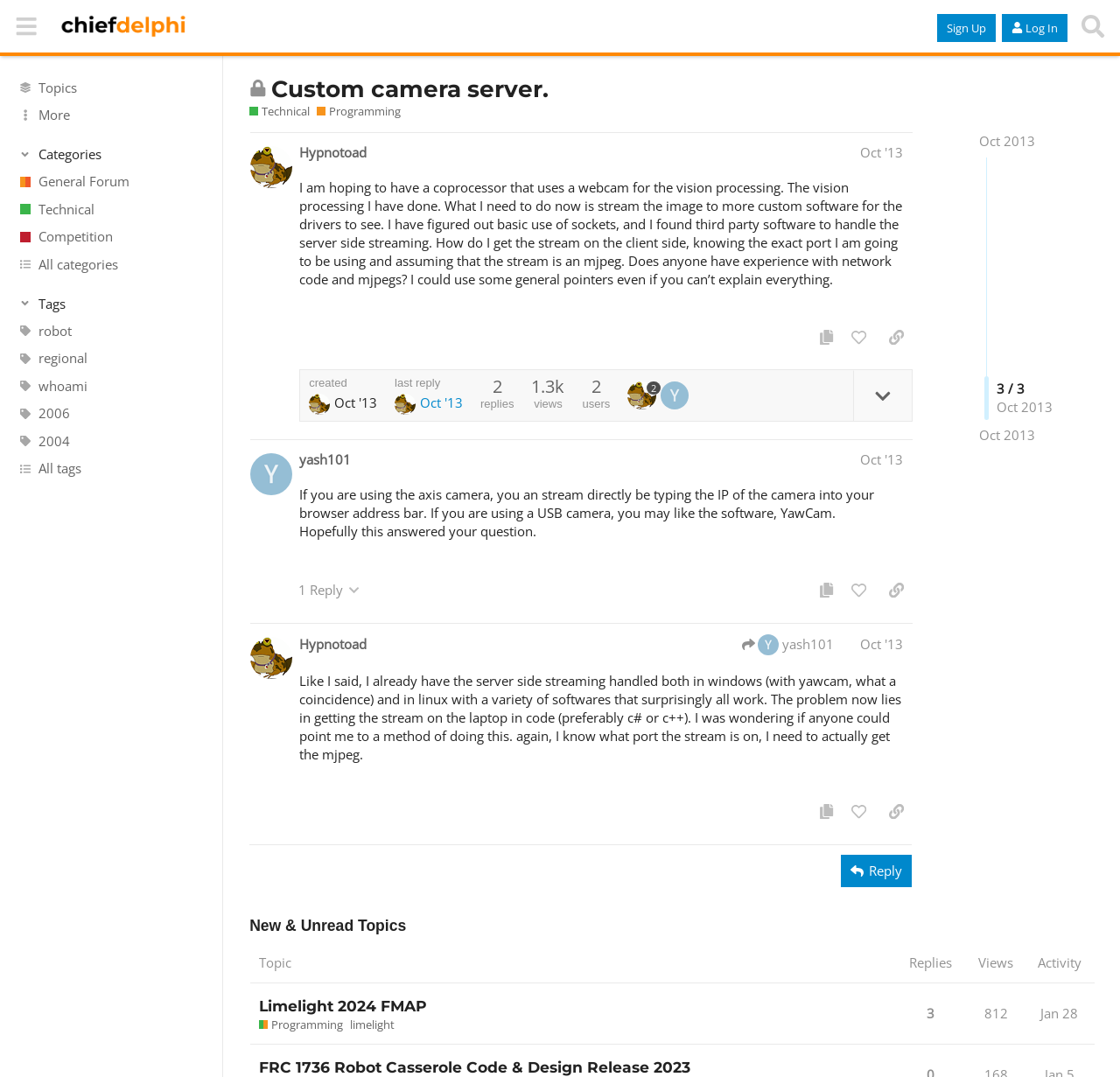Using the format (top-left x, top-left y, bottom-right x, bottom-right y), and given the element description, identify the bounding box coordinates within the screenshot: limelight

[0.312, 0.944, 0.352, 0.959]